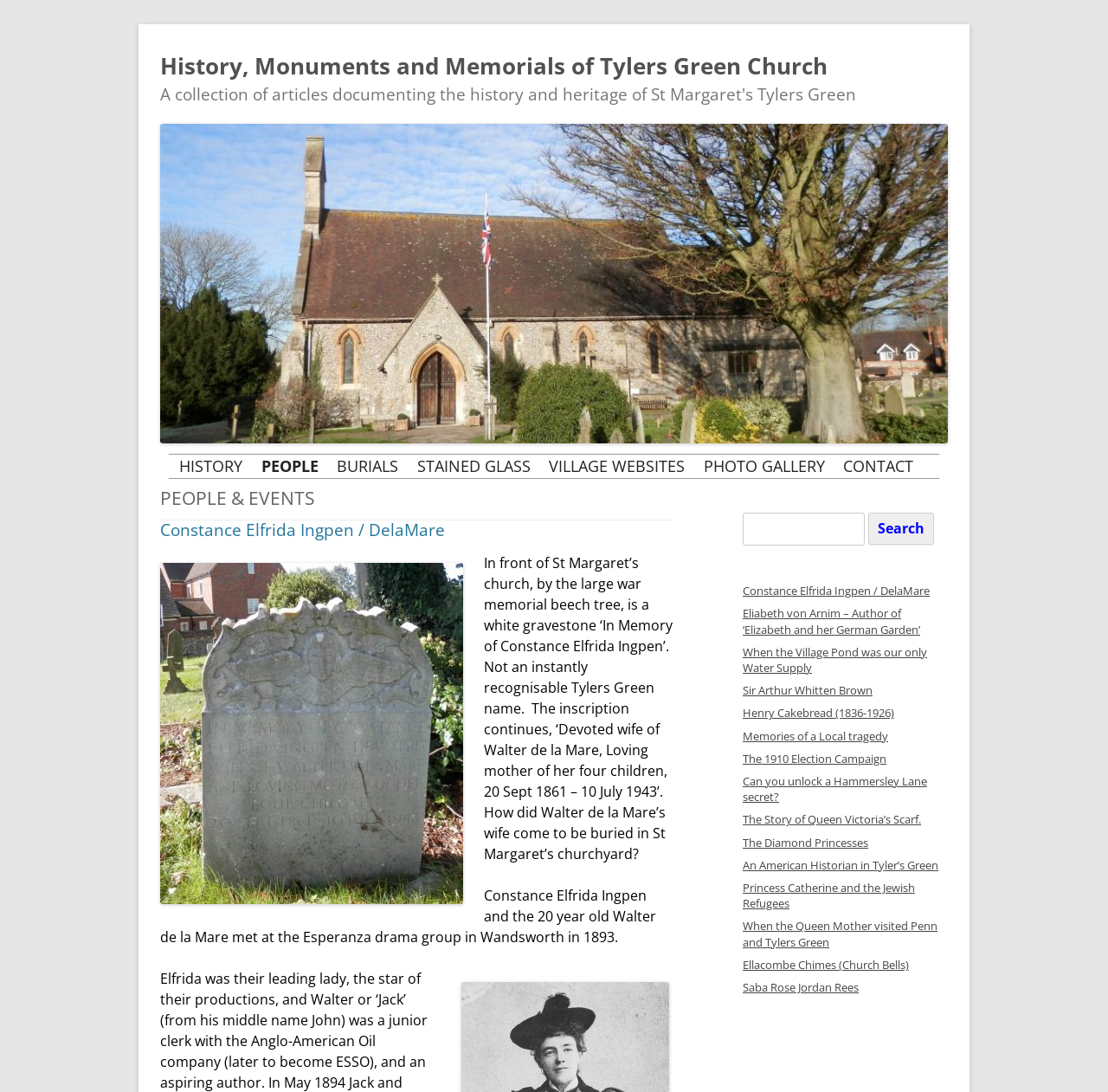Please specify the bounding box coordinates of the clickable region to carry out the following instruction: "Visit the 'PEOPLE & EVENTS' page". The coordinates should be four float numbers between 0 and 1, in the format [left, top, right, bottom].

[0.236, 0.438, 0.392, 0.471]